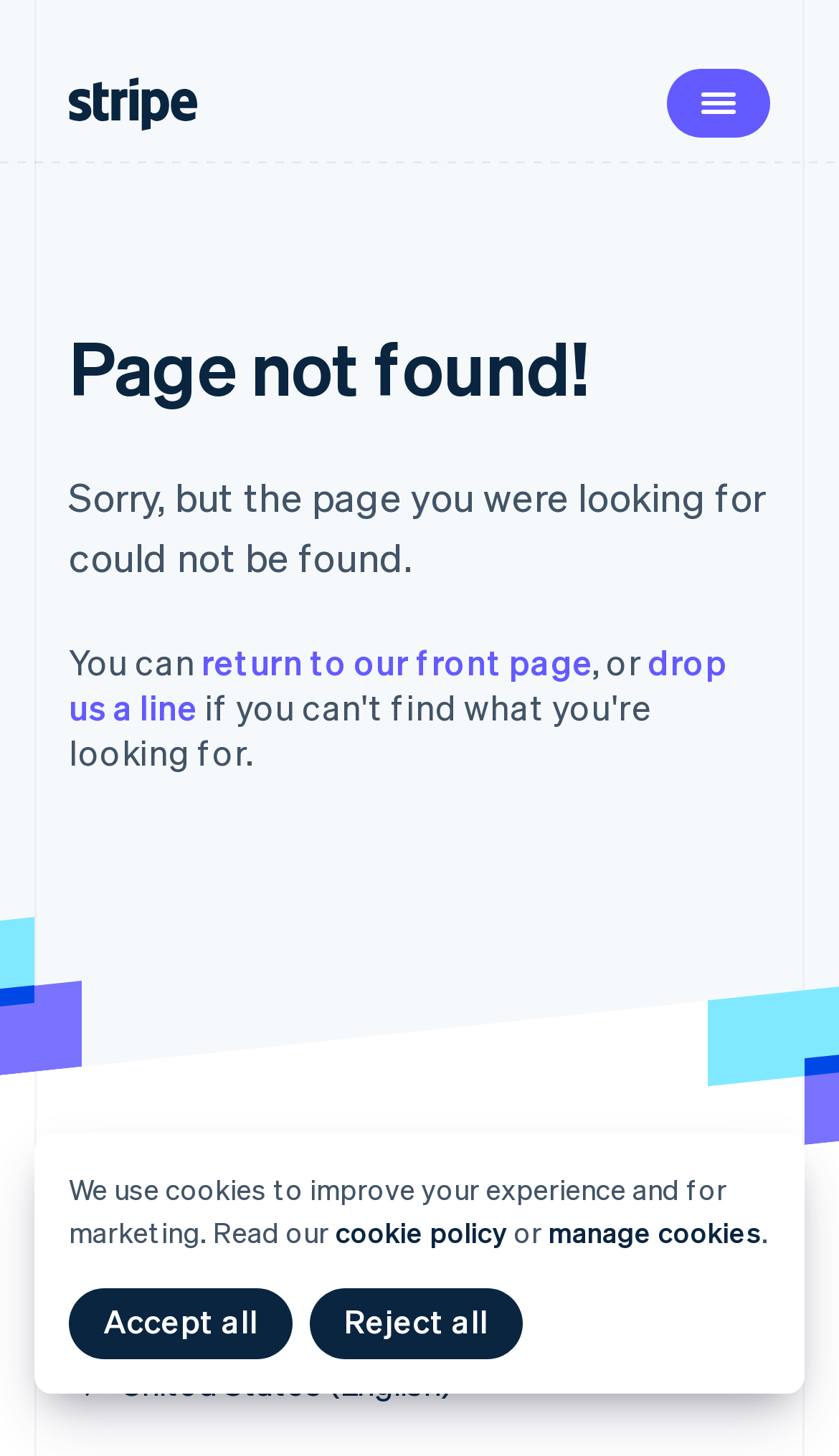Provide a one-word or one-phrase answer to the question:
What is the alternative action if the page is not found?

Return to front page